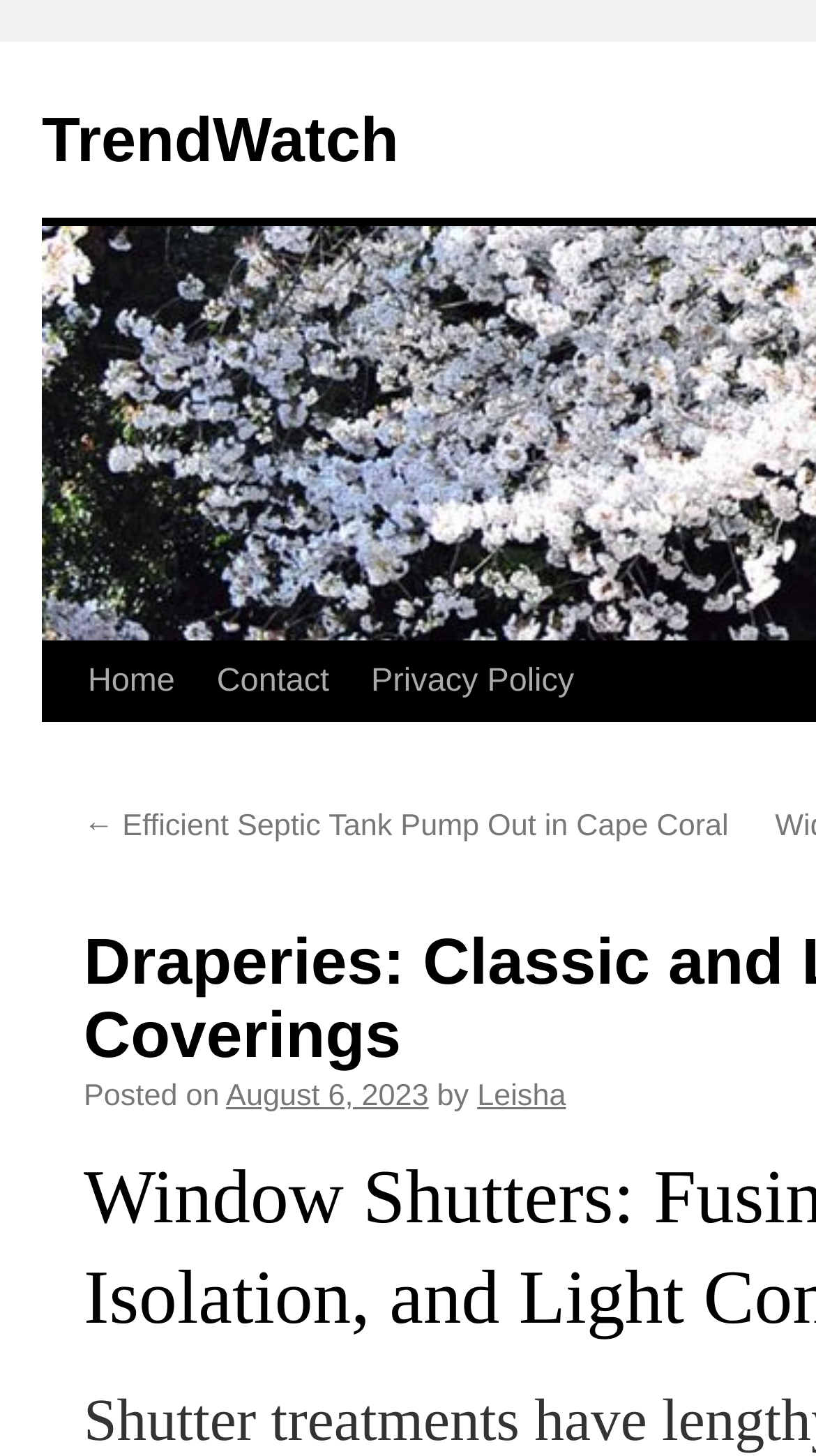Who is the author of the latest article?
Provide a one-word or short-phrase answer based on the image.

Leisha